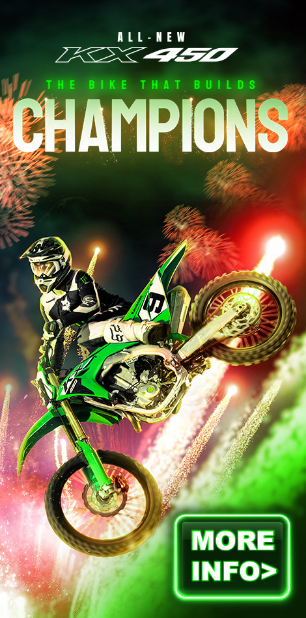Elaborate on the image by describing it in detail.

This vibrant promotional image showcases the all-new Kawasaki KX 450, a motocross bike positioned as "The Bike That Builds Champions." A rider clad in protective gear performs an impressive stunt, emphasizing the bike's performance capabilities and agility. The backdrop is adorned with colorful fireworks, adding a sense of excitement and celebration, reinforcing the idea of achieving greatness on the track. At the bottom right, a bright green button invites viewers to "MORE INFO," encouraging potential customers to learn more about this high-performance machine.